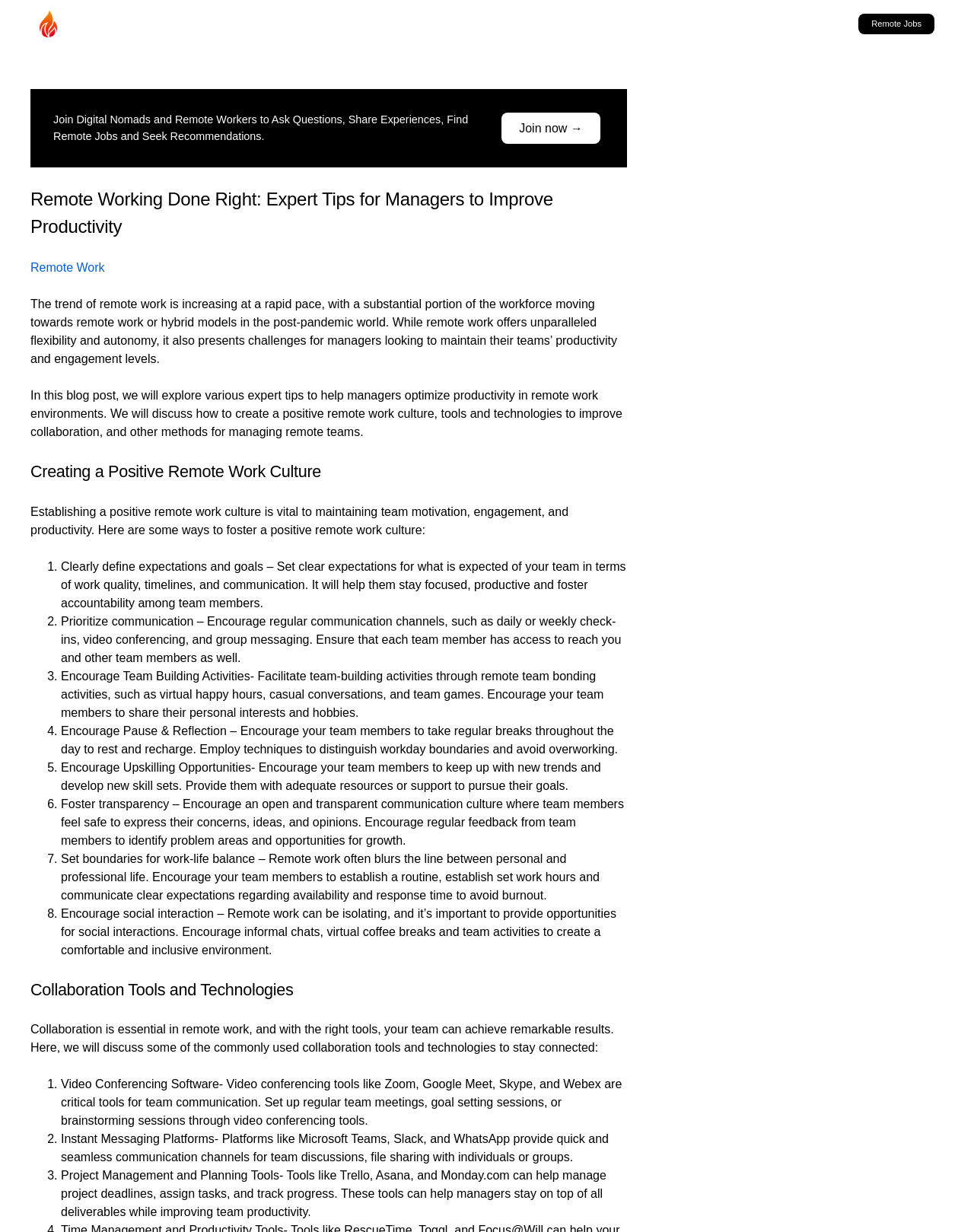Answer the following query with a single word or phrase:
What is the purpose of the 'Join now →' button?

To join digital nomads and remote workers